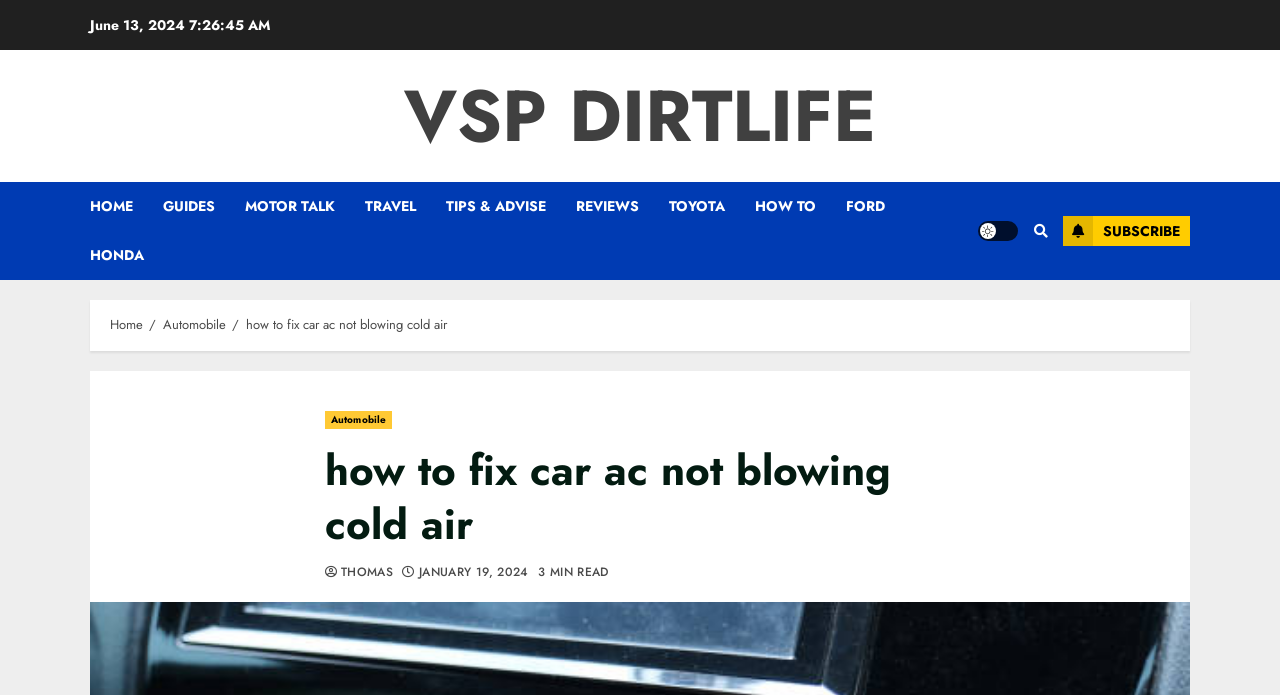Please locate the bounding box coordinates of the element that should be clicked to complete the given instruction: "Click on the HOW TO link".

[0.59, 0.262, 0.661, 0.332]